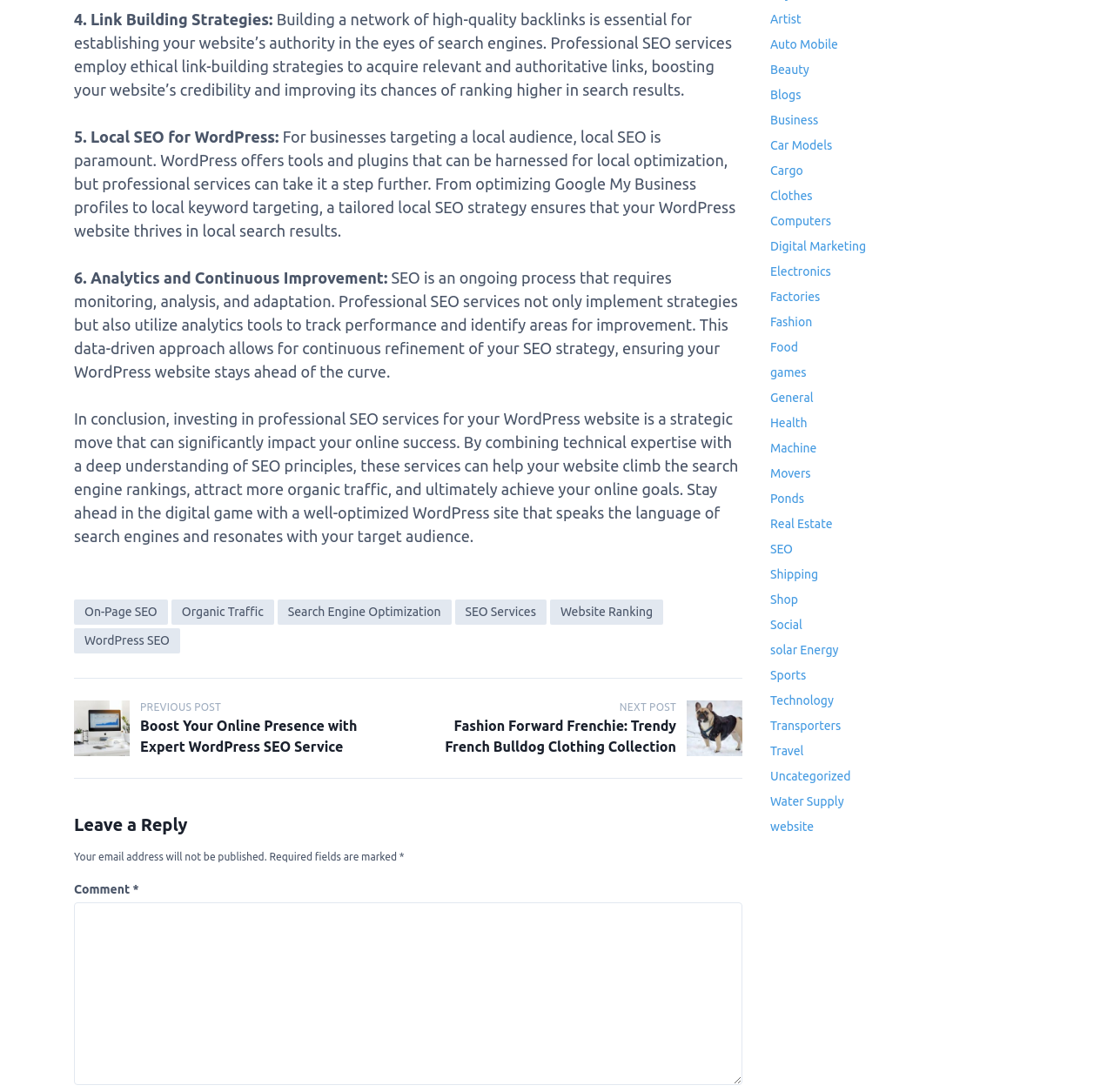Could you locate the bounding box coordinates for the section that should be clicked to accomplish this task: "Click on 'Boost Your Online Presence with Expert WordPress SEO Service'".

[0.066, 0.641, 0.116, 0.692]